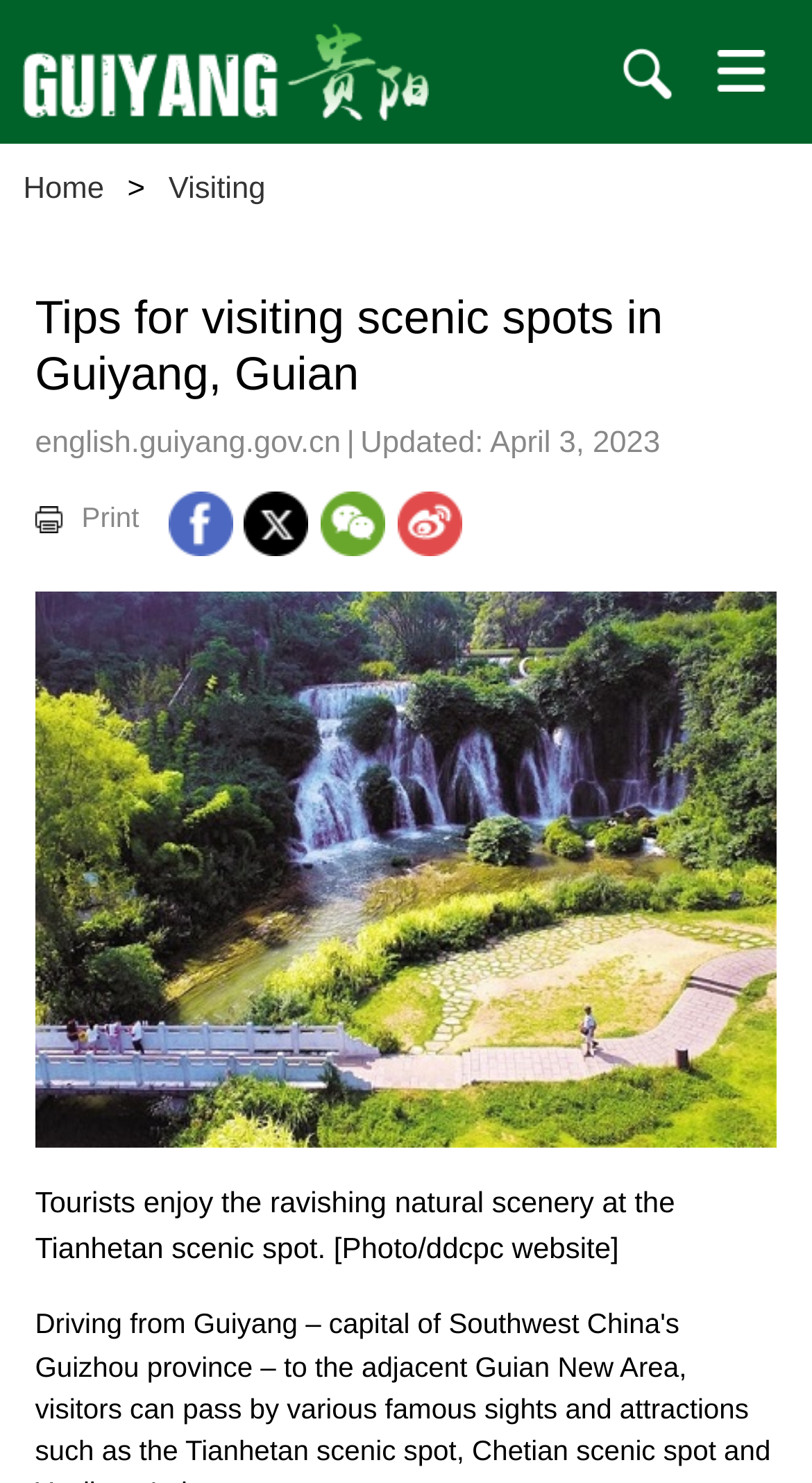Locate the bounding box coordinates of the clickable area needed to fulfill the instruction: "Click the ADD TO CART button".

None